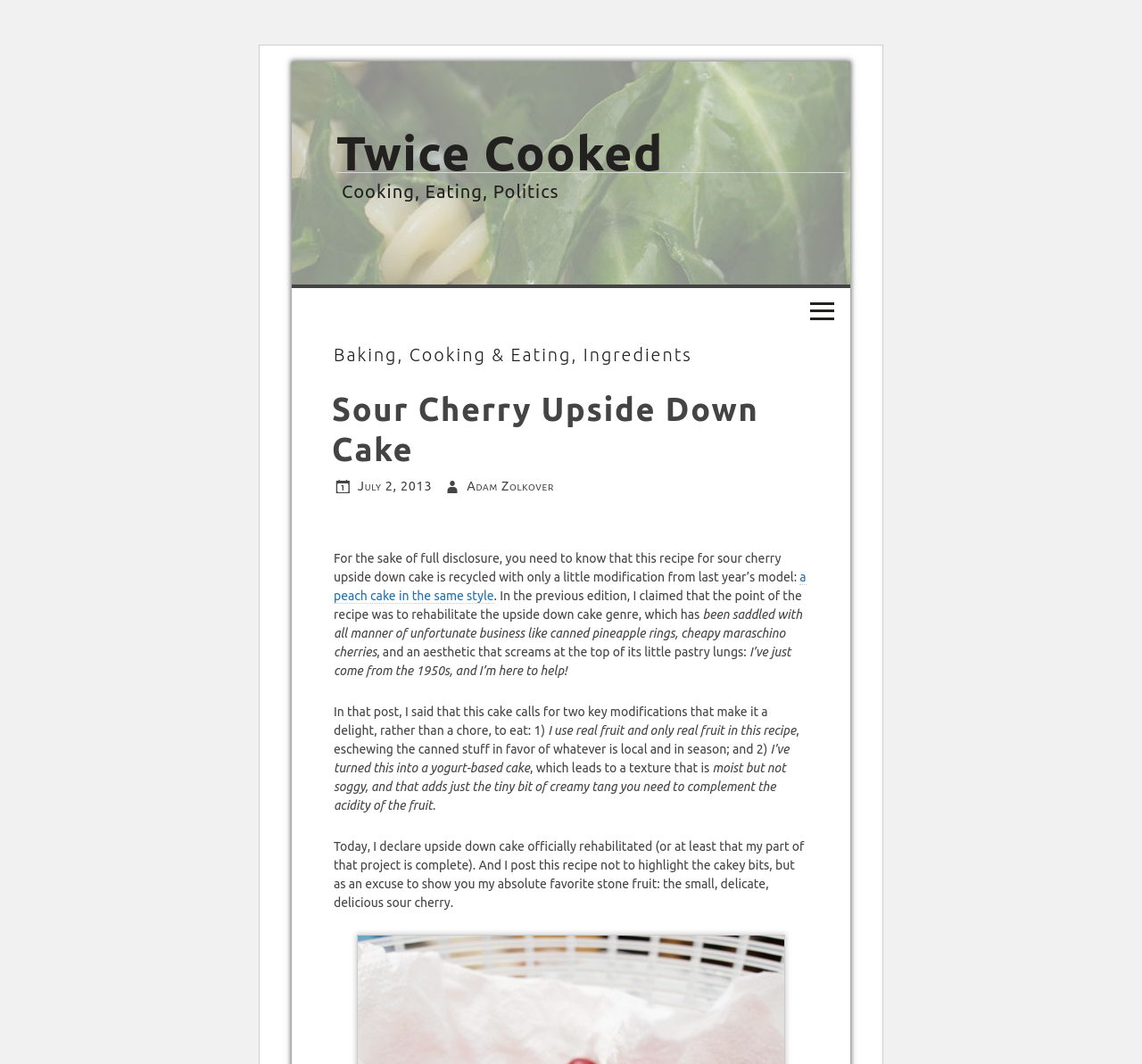What is the name of the blog?
Using the image as a reference, answer with just one word or a short phrase.

Twice Cooked